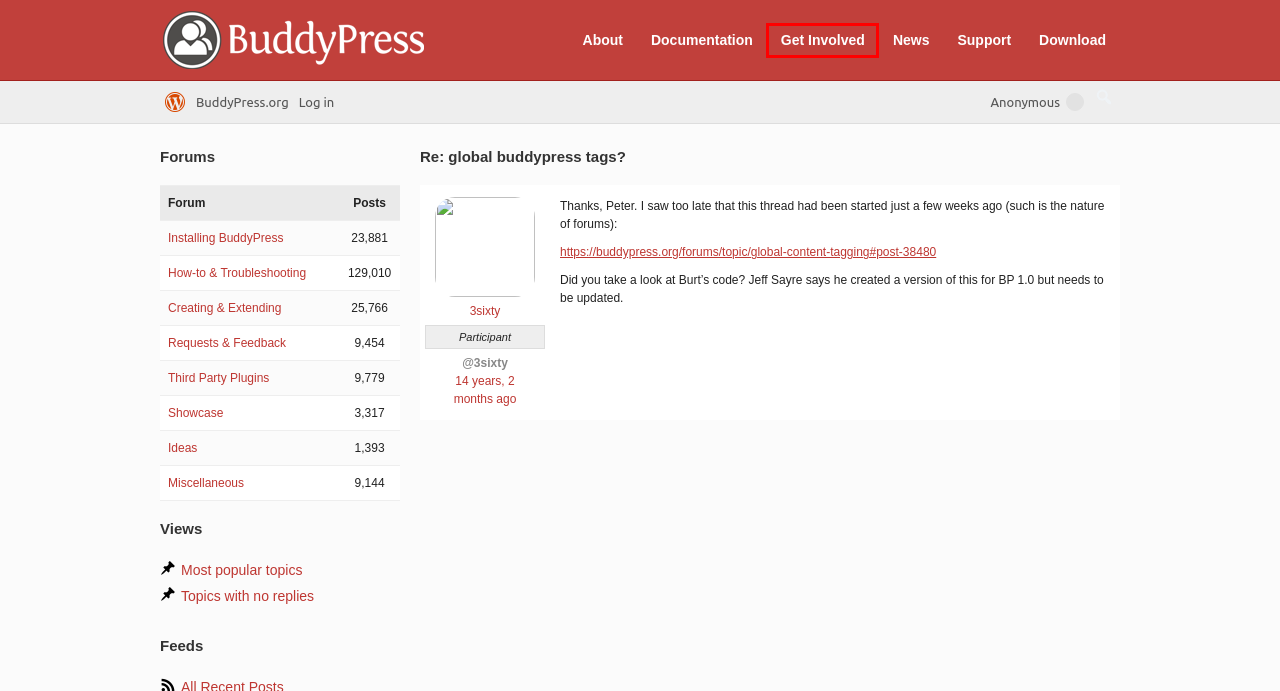Given a webpage screenshot with a red bounding box around a particular element, identify the best description of the new webpage that will appear after clicking on the element inside the red bounding box. Here are the candidates:
A. About · BuddyPress.org
B. Blog Tool, Publishing Platform, and CMS – WordPress.org
C. View: Topics with no replies · BuddyPress.org
D. WordPress.org Login | WordPress.org English
E. Forum: Creating & Extending · BuddyPress.org
F. Participate and Contribute · BuddyPress Codex
G. Forum: How-to & Troubleshooting · BuddyPress.org
H. View: Most popular topics · BuddyPress.org

F